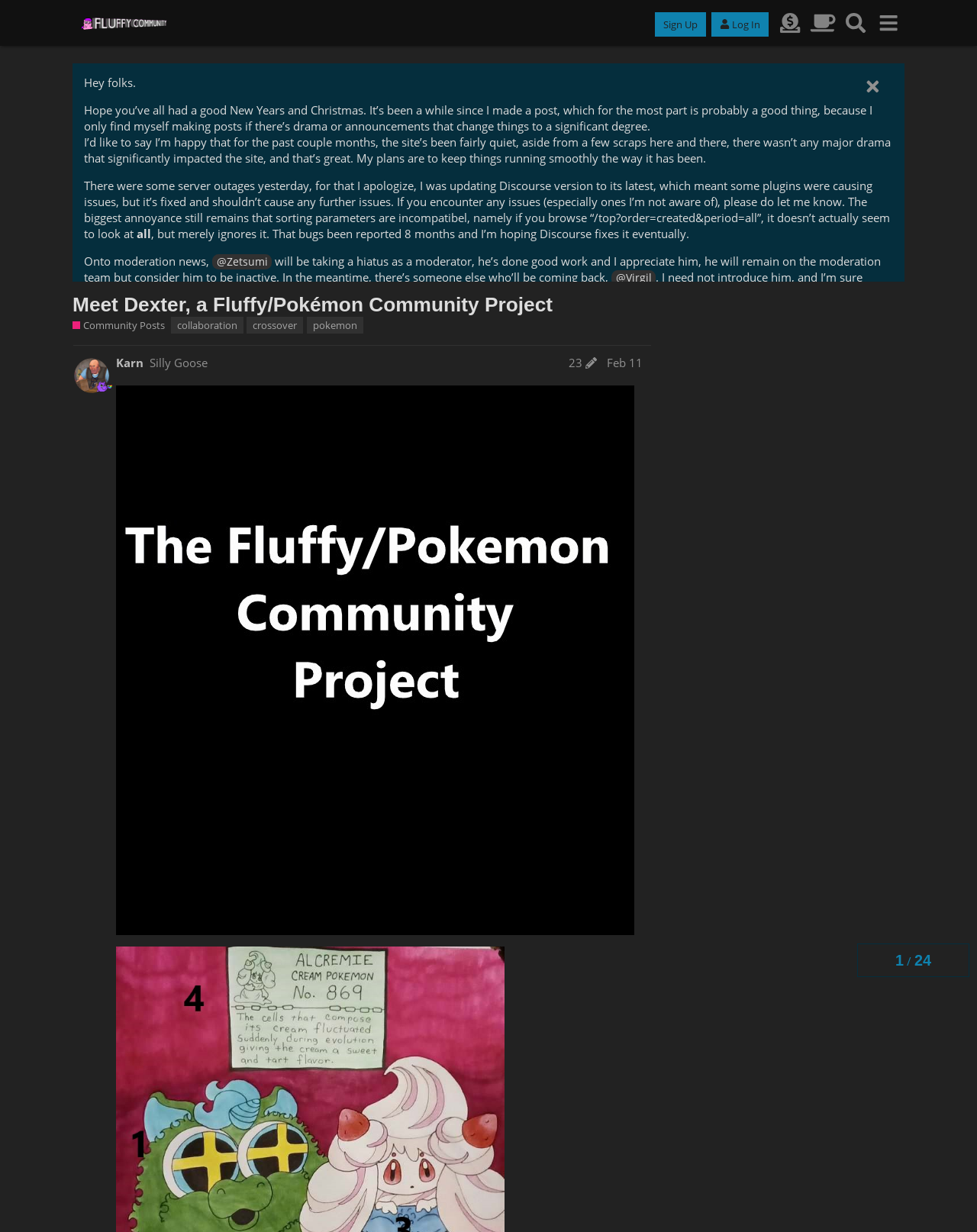Determine the bounding box coordinates of the section I need to click to execute the following instruction: "Click on the 'Sign Up' button". Provide the coordinates as four float numbers between 0 and 1, i.e., [left, top, right, bottom].

[0.67, 0.01, 0.722, 0.029]